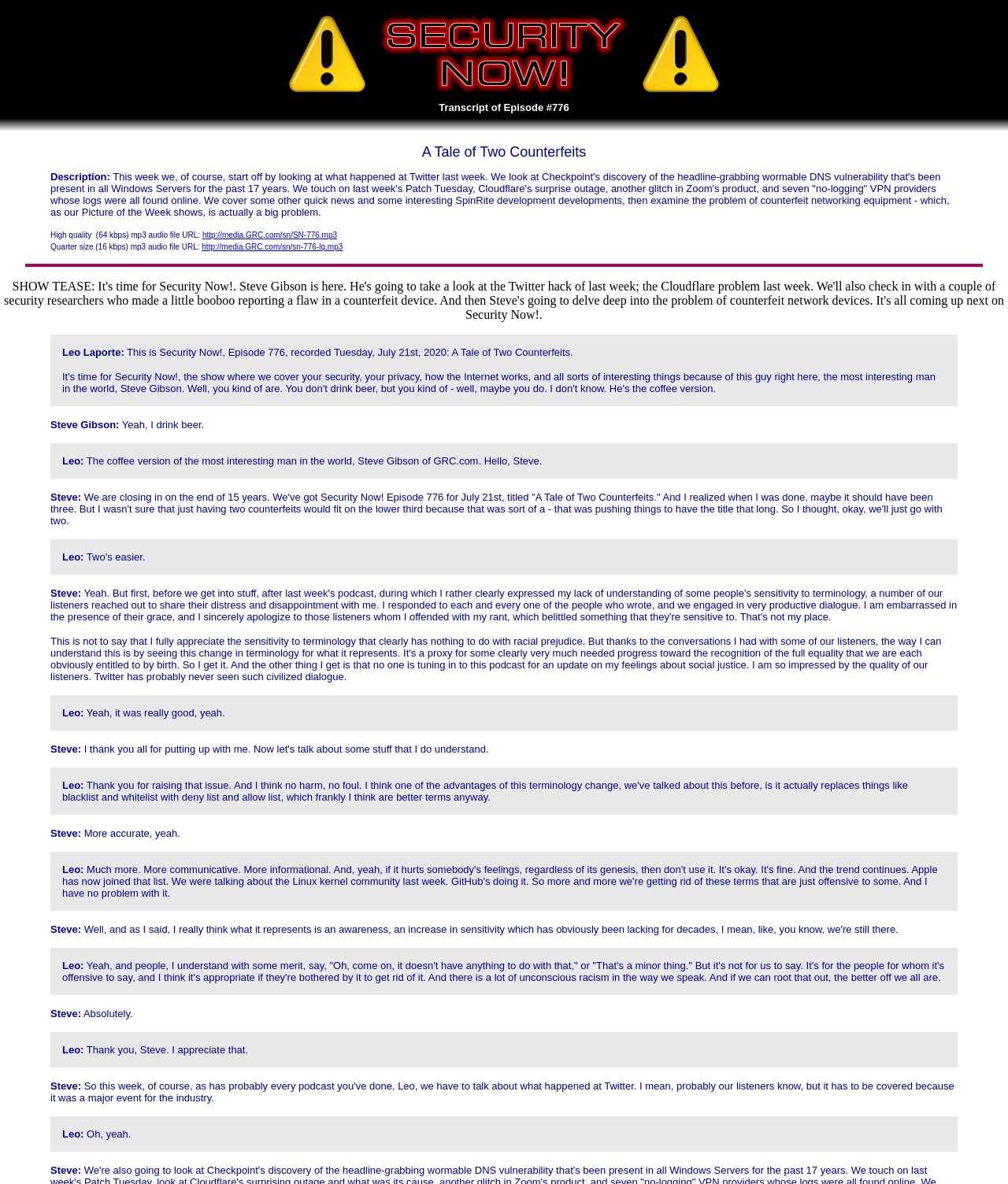Who is the host of this podcast?
Based on the image, provide a one-word or brief-phrase response.

Leo Laporte